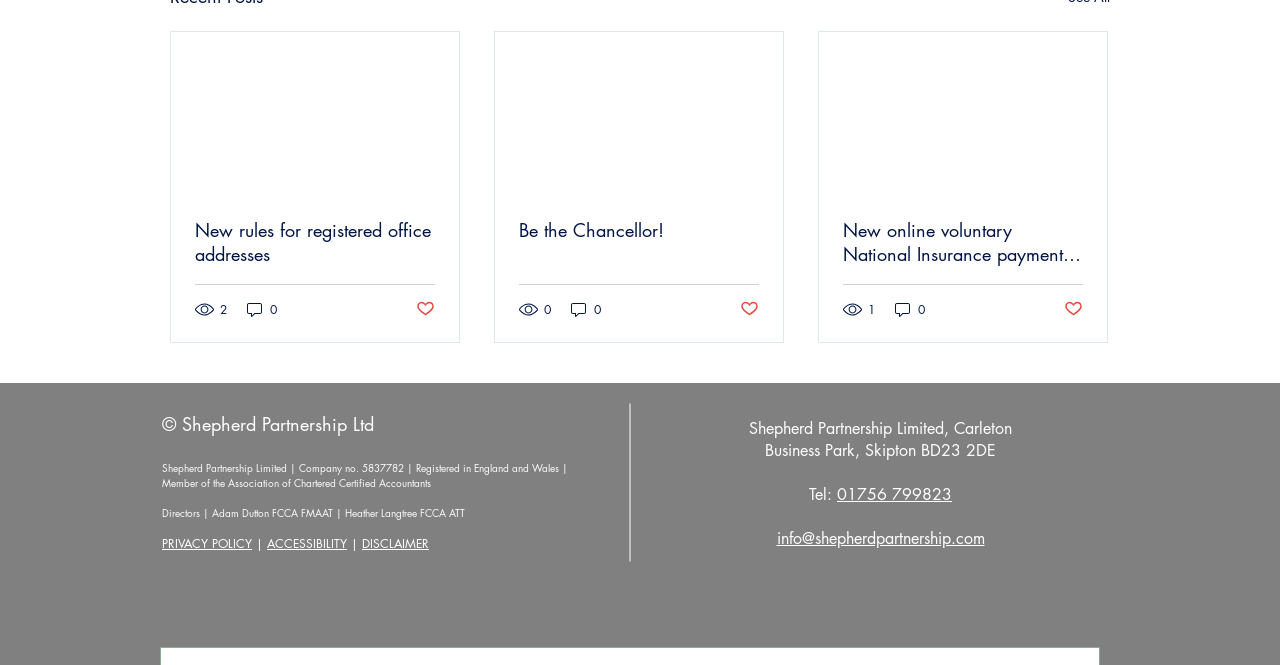Using details from the image, please answer the following question comprehensively:
How many views does the third article have?

I looked at the third 'article' element [430] and found a 'generic' element [766] with the text '1 view', which indicates the number of views for this article.